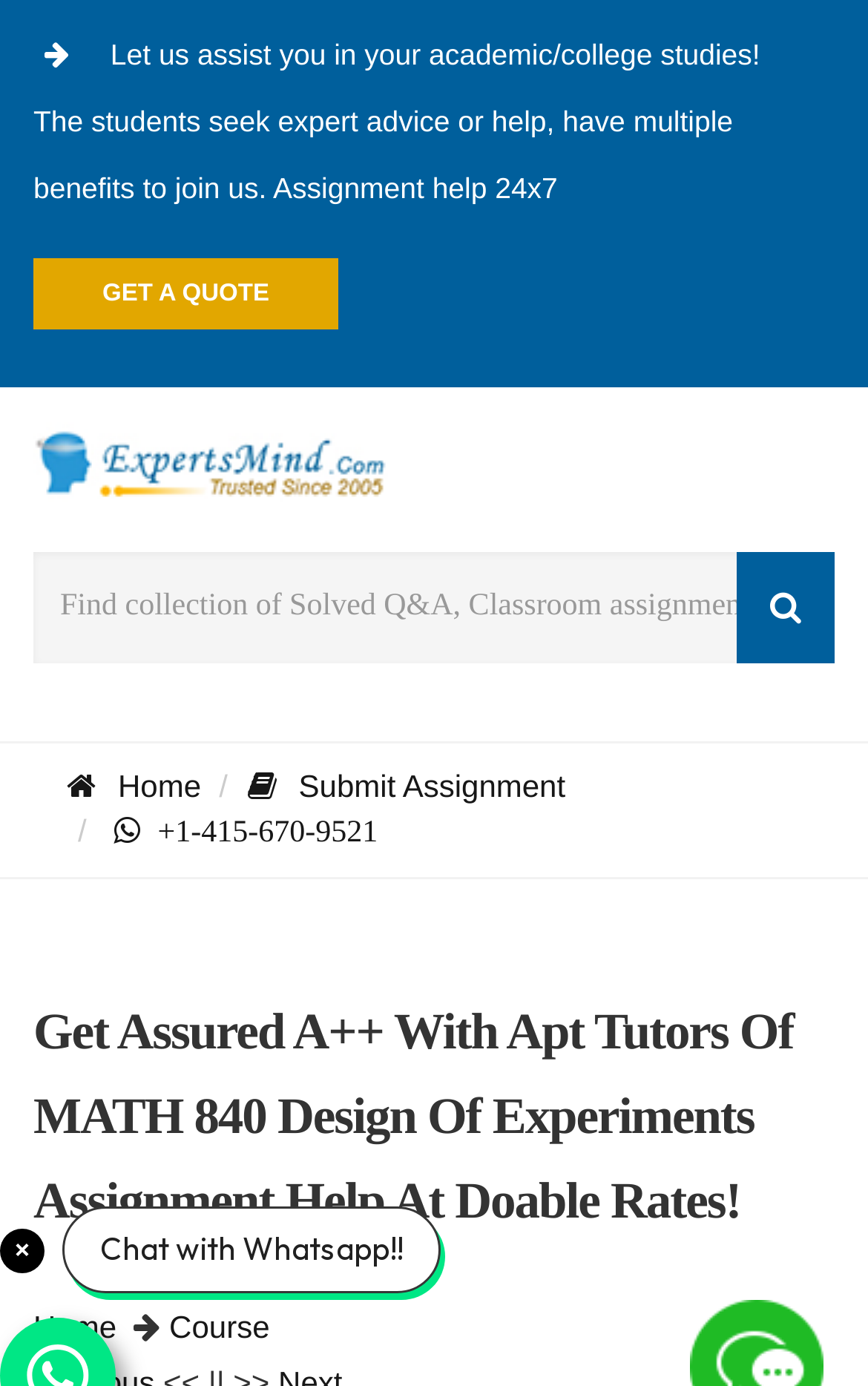Please locate the bounding box coordinates of the element that needs to be clicked to achieve the following instruction: "Get Assignment Help". The coordinates should be four float numbers between 0 and 1, i.e., [left, top, right, bottom].

[0.038, 0.279, 0.449, 0.385]